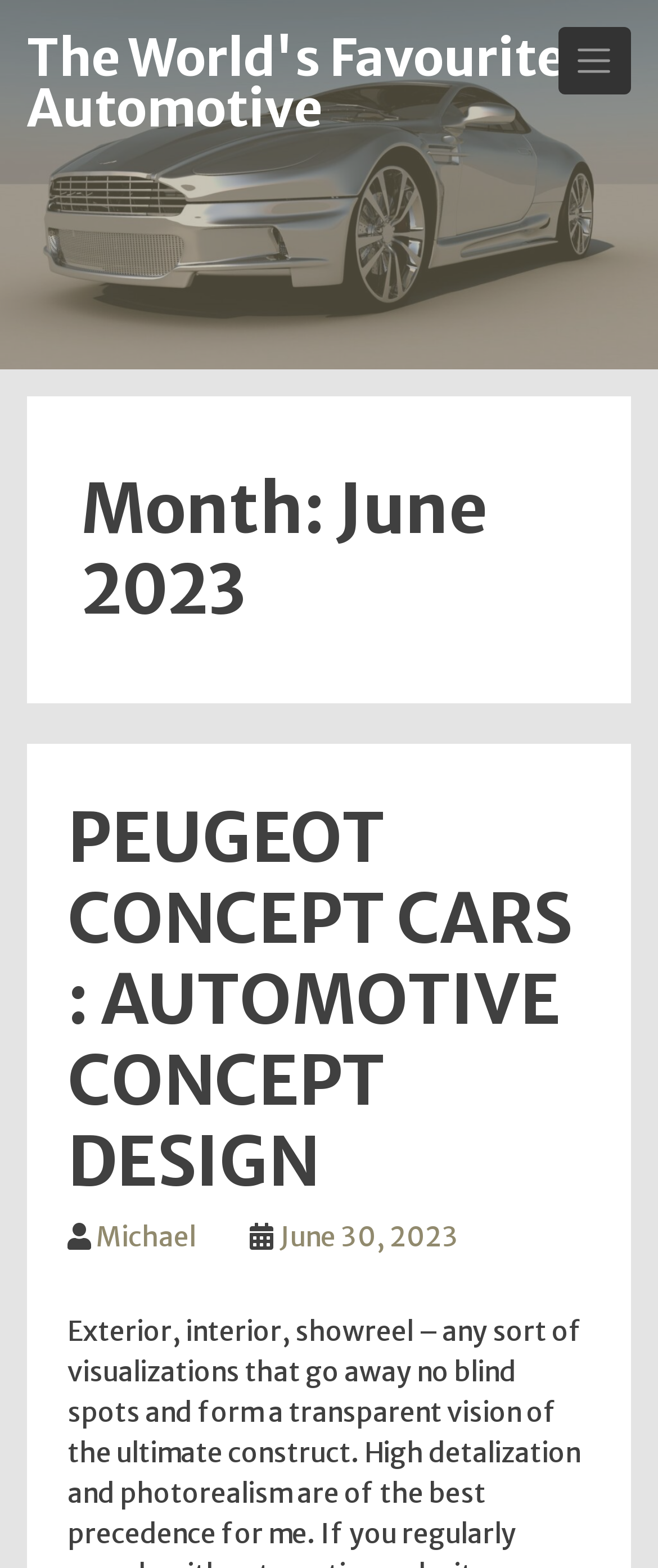What type of navigation is available?
Please provide a detailed and thorough answer to the question.

I found the answer by looking at the button 'Toggle Navigation' in the top-right corner of the webpage, which suggests that the webpage has a navigation menu that can be toggled on and off.